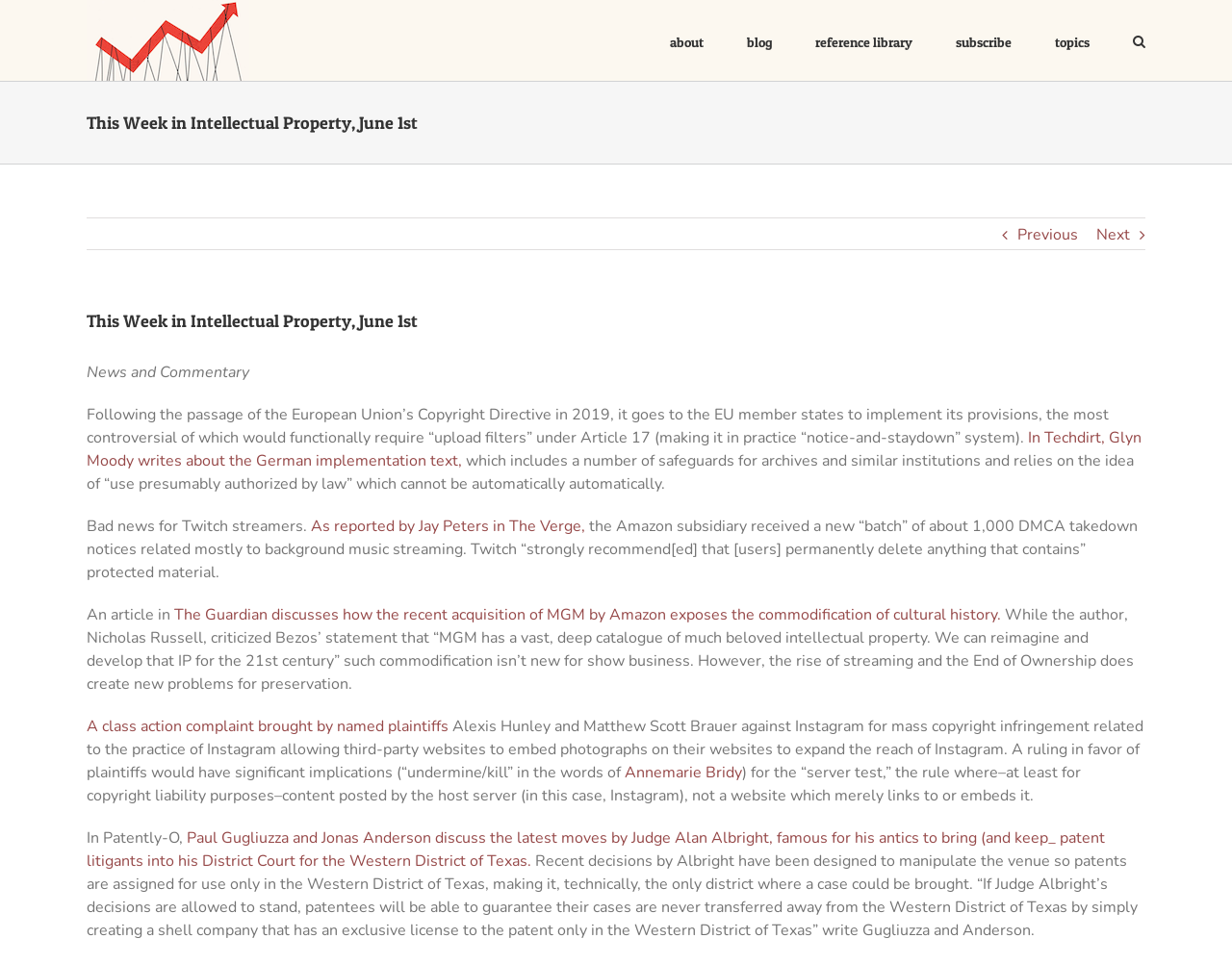Determine the bounding box coordinates of the clickable element to complete this instruction: "Click the link to read more about the German implementation text". Provide the coordinates in the format of four float numbers between 0 and 1, [left, top, right, bottom].

[0.07, 0.443, 0.927, 0.489]